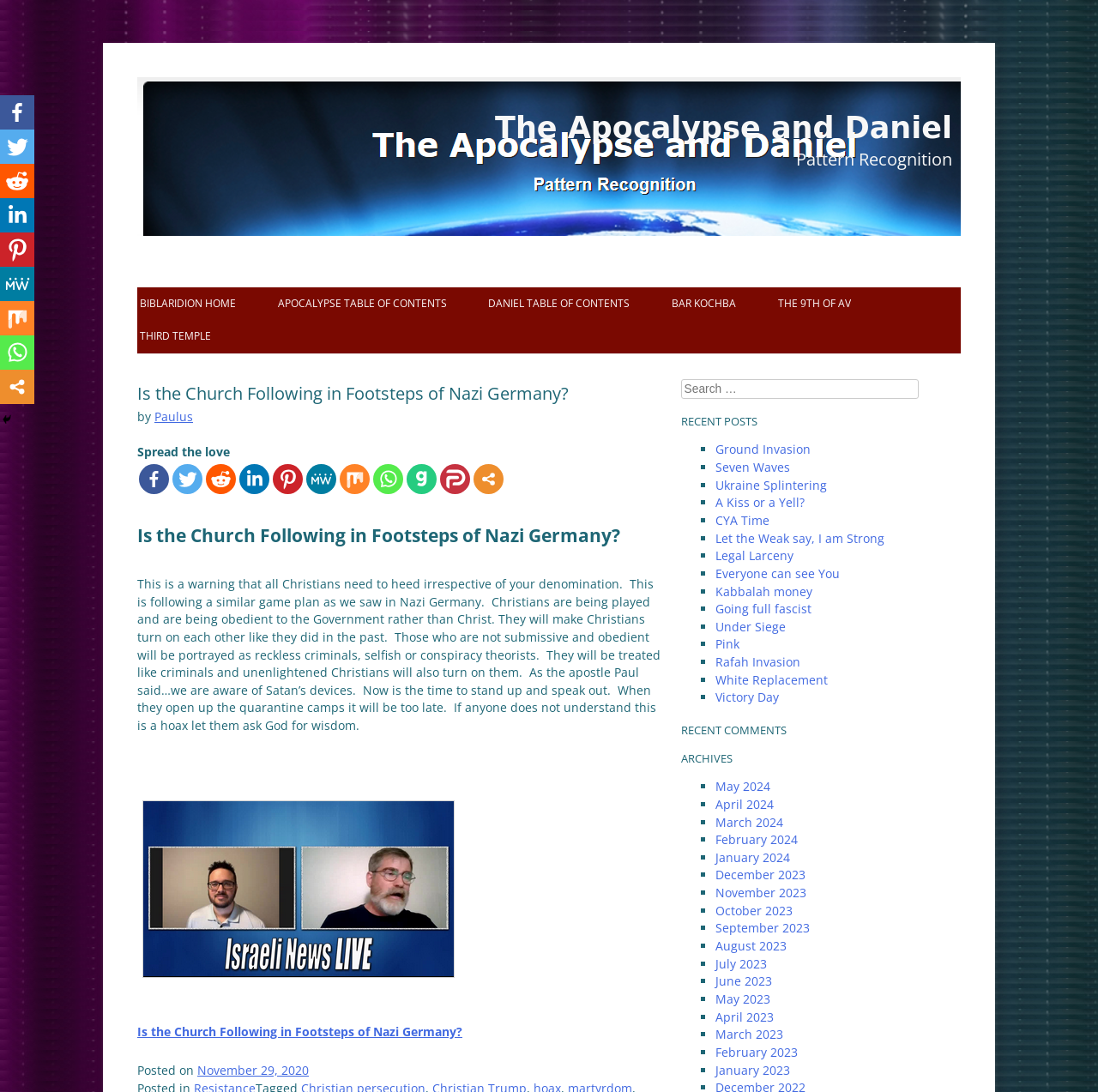Give a one-word or one-phrase response to the question:
What is the title of the webpage?

Is the Church Following in Footsteps of Nazi Germany?